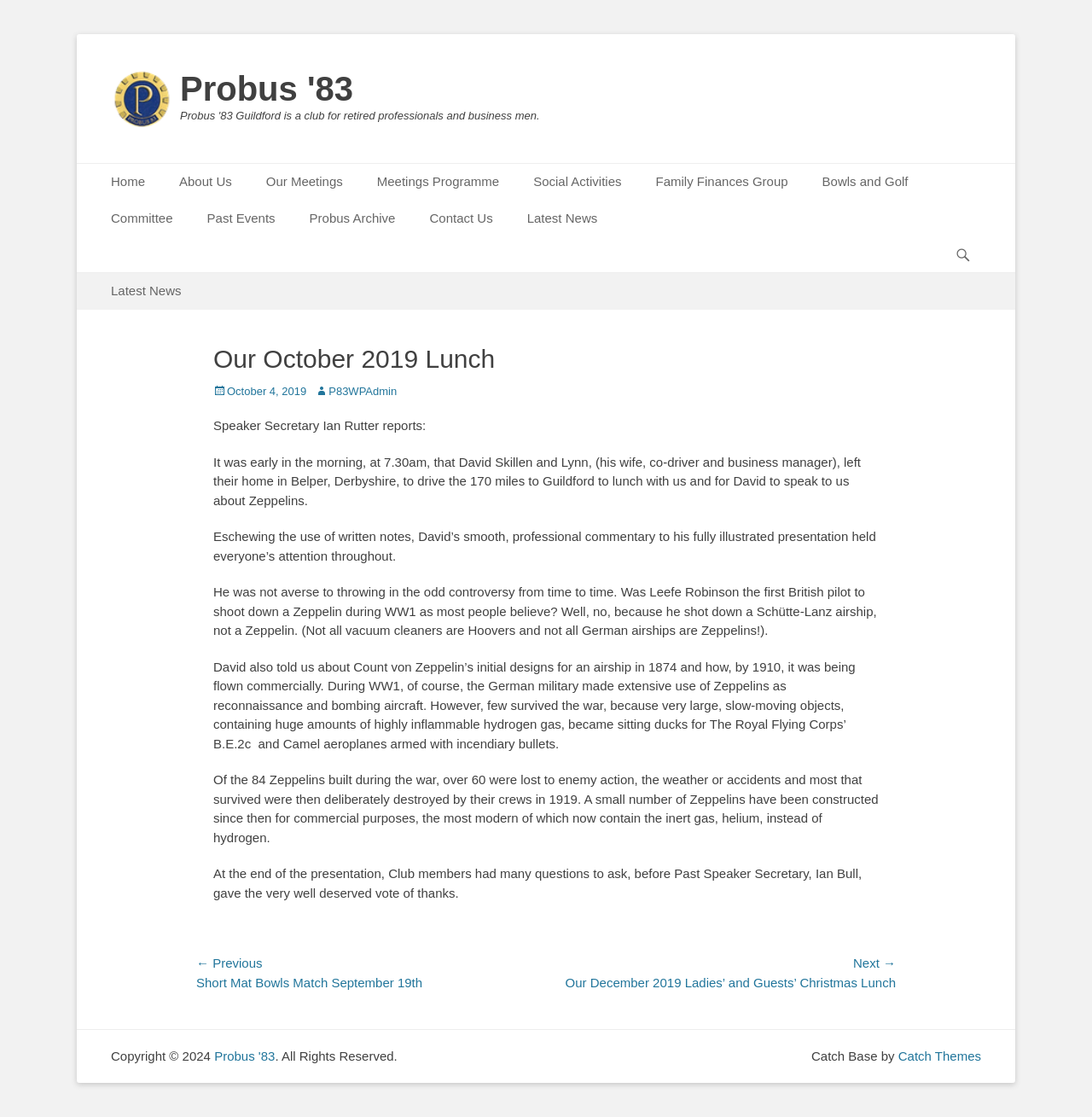Identify the bounding box coordinates for the element you need to click to achieve the following task: "Read the 'Latest News'". Provide the bounding box coordinates as four float numbers between 0 and 1, in the form [left, top, right, bottom].

[0.467, 0.179, 0.563, 0.212]